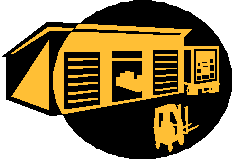Refer to the image and offer a detailed explanation in response to the question: What type of vehicle is shown in the graphic?

The caption states that the design includes a truck and a forklift, indicating services related to moving or managing storage. This suggests that these two types of vehicles are depicted in the graphic.